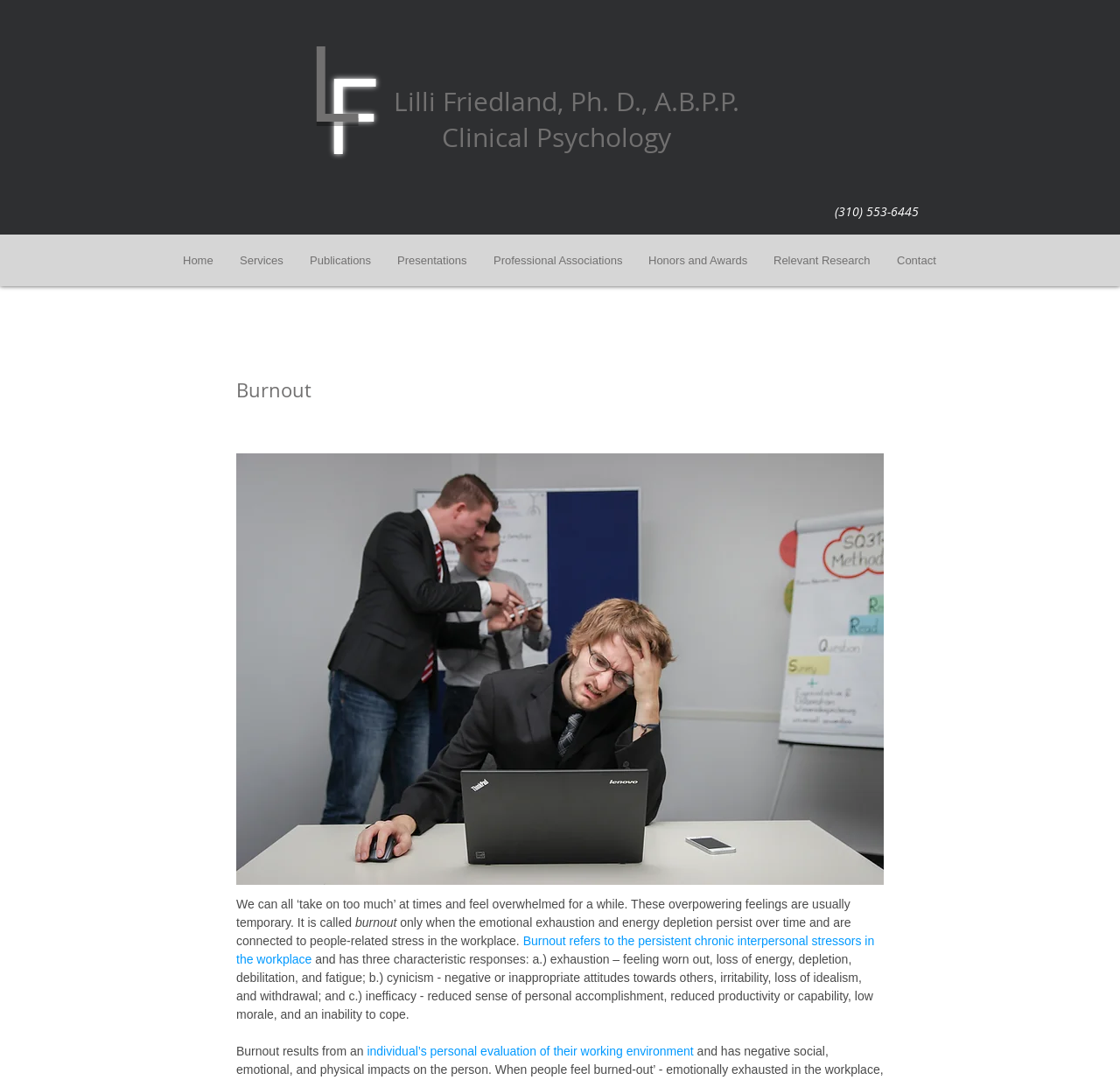Bounding box coordinates are specified in the format (top-left x, top-left y, bottom-right x, bottom-right y). All values are floating point numbers bounded between 0 and 1. Please provide the bounding box coordinate of the region this sentence describes: Relevant Research

[0.679, 0.213, 0.789, 0.269]